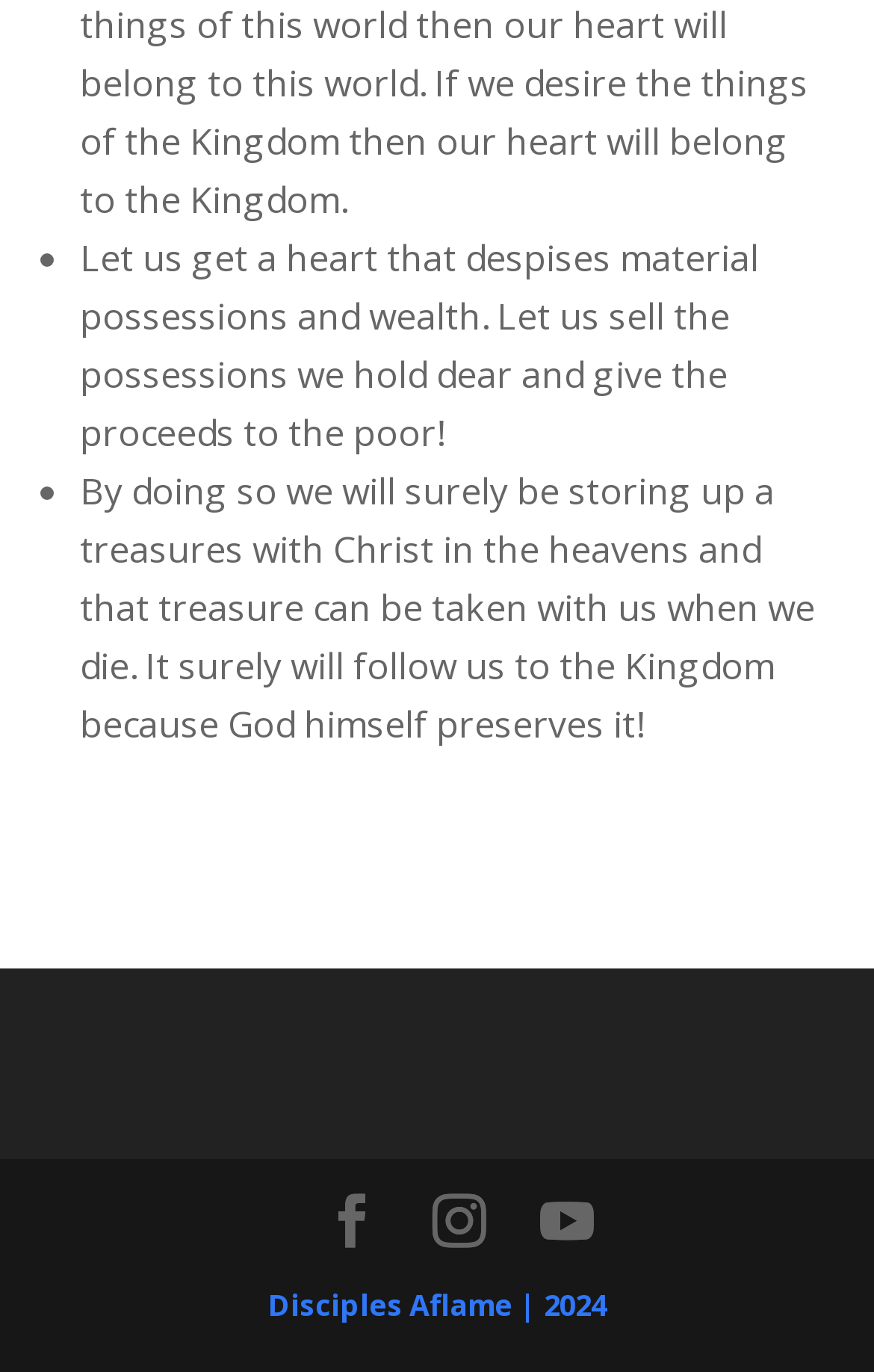What is the theme of the text?
Answer the question with a thorough and detailed explanation.

The theme of the text is Christianity because it mentions 'Christ' and 'the Kingdom' in the context of storing up treasures in heaven.